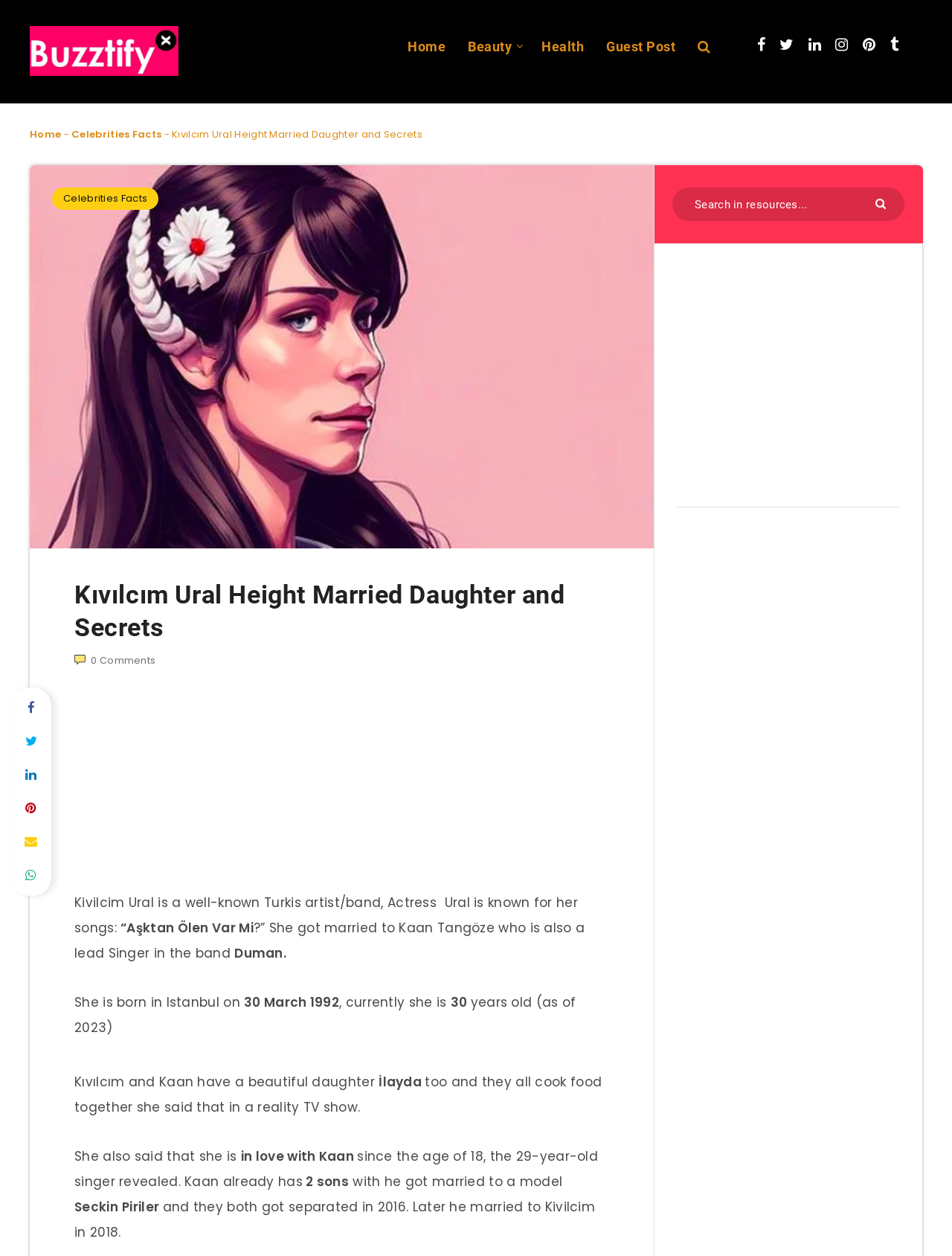What is the name of Kıvılcım Ural's daughter?
Please elaborate on the answer to the question with detailed information.

According to the webpage, Kıvılcım Ural and her husband Kaan have a beautiful daughter named İlayda. This information is mentioned in the paragraph that talks about Kıvılcım Ural's personal life.